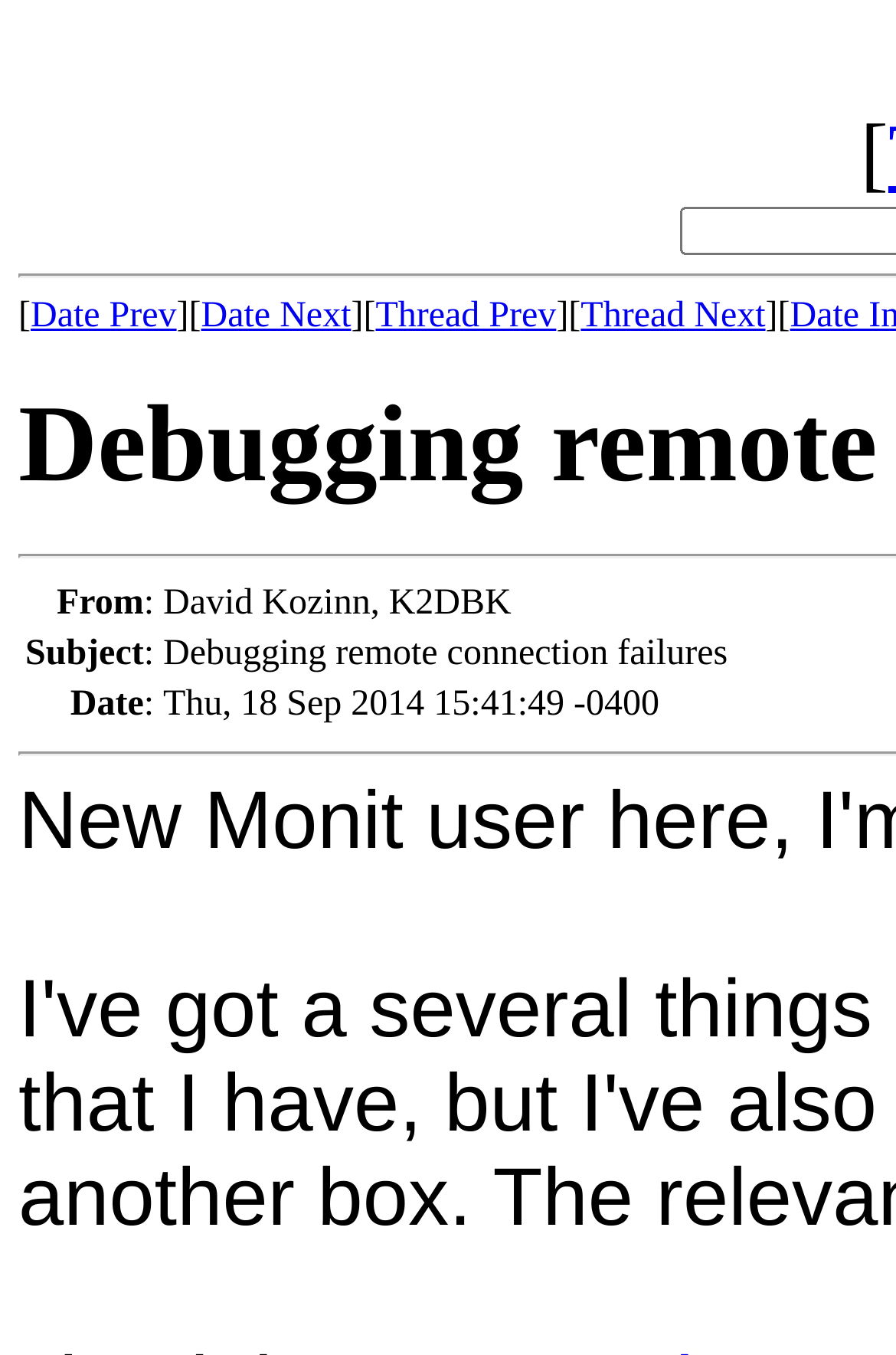Generate a comprehensive description of the webpage content.

The webpage is about debugging remote connection failures. At the top, there are five links: "Date Prev", "Date Next", "Thread Prev", and "Thread Next", which are positioned horizontally next to each other. Between "Date Prev" and "Date Next", as well as between "Thread Prev" and "Thread Next", there are static text elements displaying a left square bracket. 

Below these links, there is a table with three rows. The first row contains two cells: the left cell displays the text "From:" and the right cell shows the sender's name, "David Kozinn, K2DBK". The second row has two cells as well, with the left cell displaying "Subject:" and the right cell showing the subject of the message, "Debugging remote connection failures". The third row also has two cells, with the left cell displaying "Date:" and the right cell showing the date and time the message was sent, "Thu, 18 Sep 2014 15:41:49 -0400".